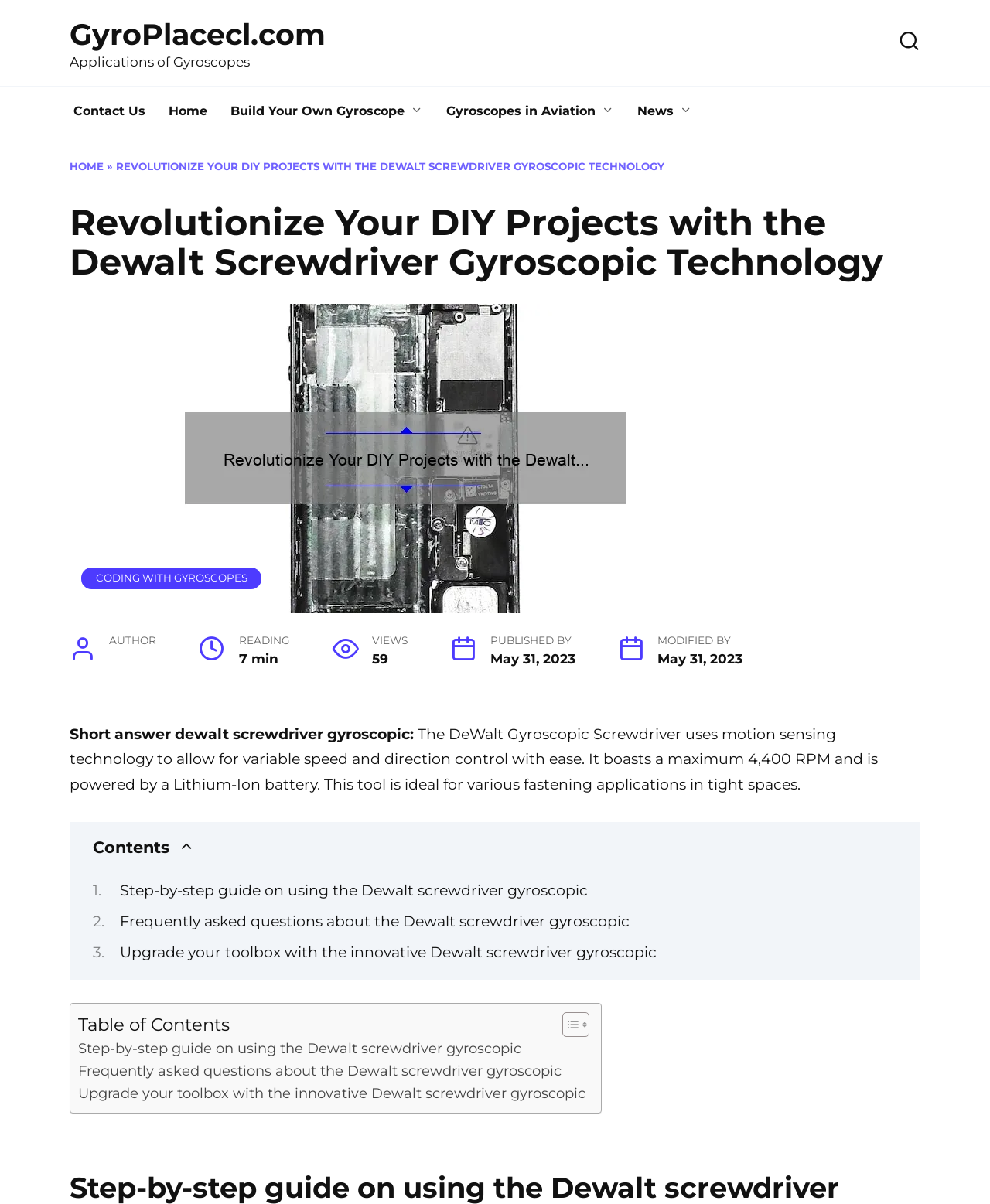Please find the bounding box coordinates of the element that you should click to achieve the following instruction: "Click on the 'Contact Us' link". The coordinates should be presented as four float numbers between 0 and 1: [left, top, right, bottom].

[0.062, 0.072, 0.159, 0.113]